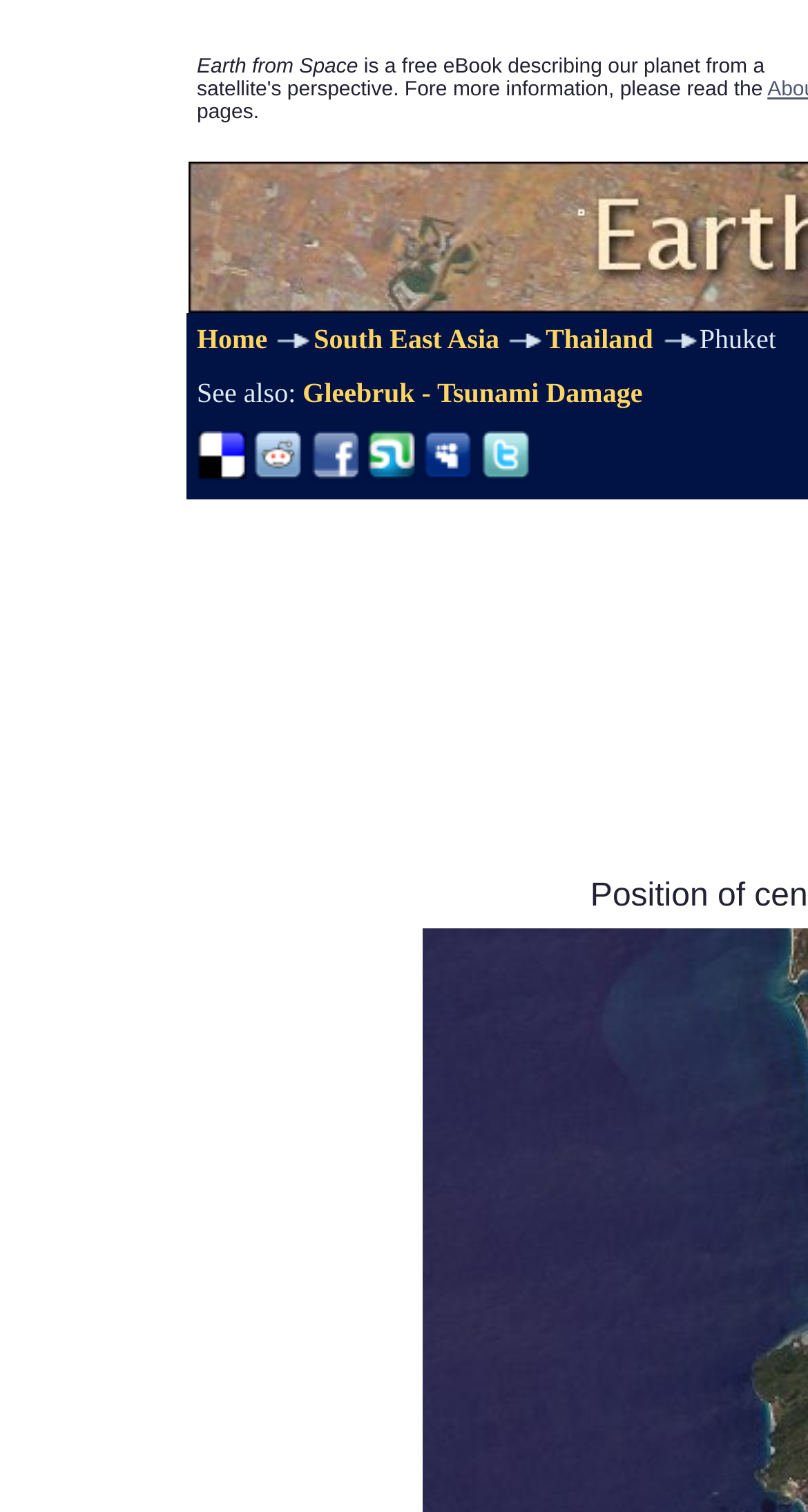Specify the bounding box coordinates of the area to click in order to follow the given instruction: "share on del.icio.us."

[0.244, 0.302, 0.305, 0.322]